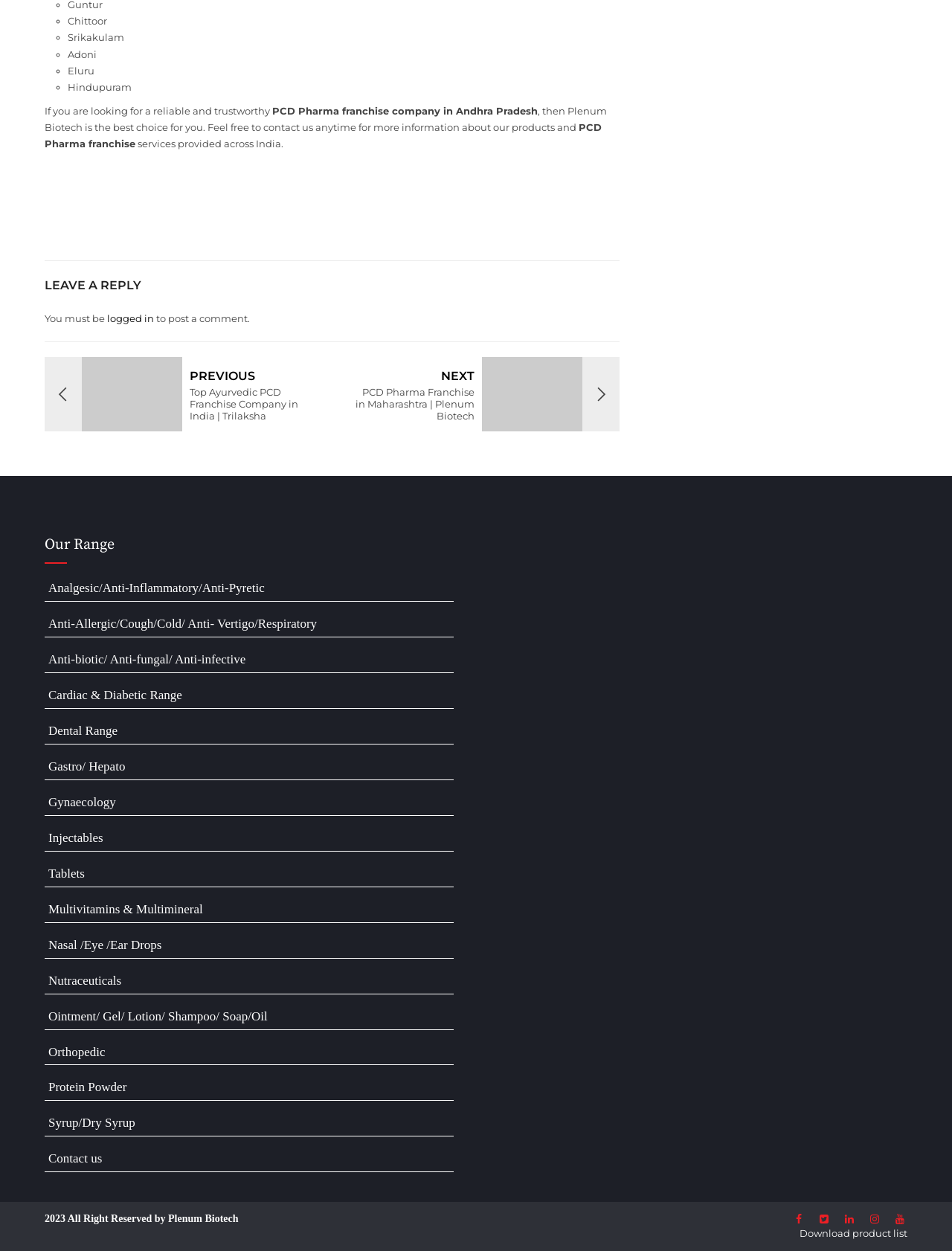Carefully observe the image and respond to the question with a detailed answer:
What is the copyright year mentioned?

The copyright year mentioned is 2023, which is stated in the StaticText element with ID 116 as '2023 All Right Reserved by Plenum Biotech'.